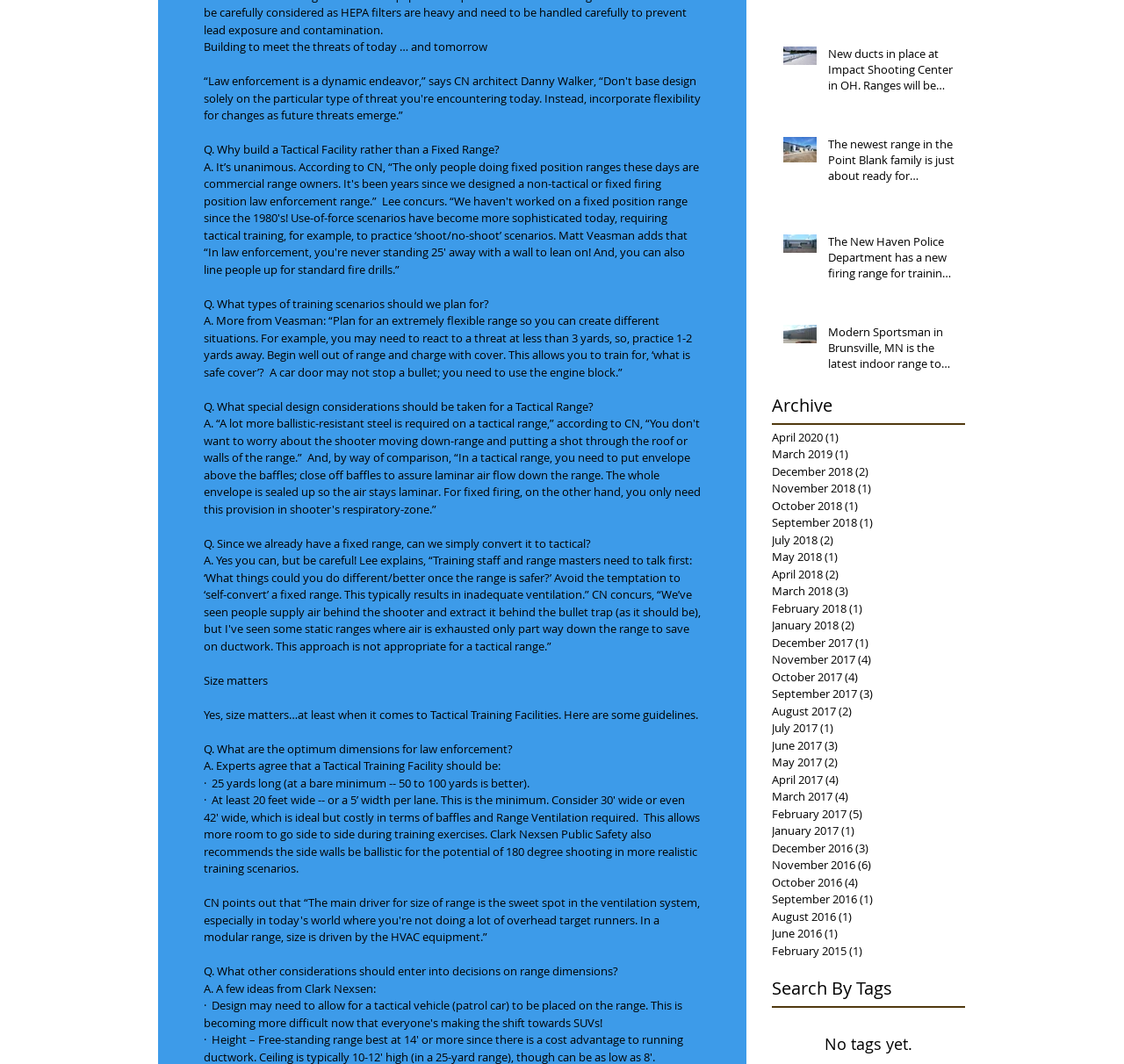How many posts are there in April 2018?
Based on the image, please offer an in-depth response to the question.

The webpage has an archive section that lists the number of posts for each month, and according to this section, there are 2 posts in April 2018.